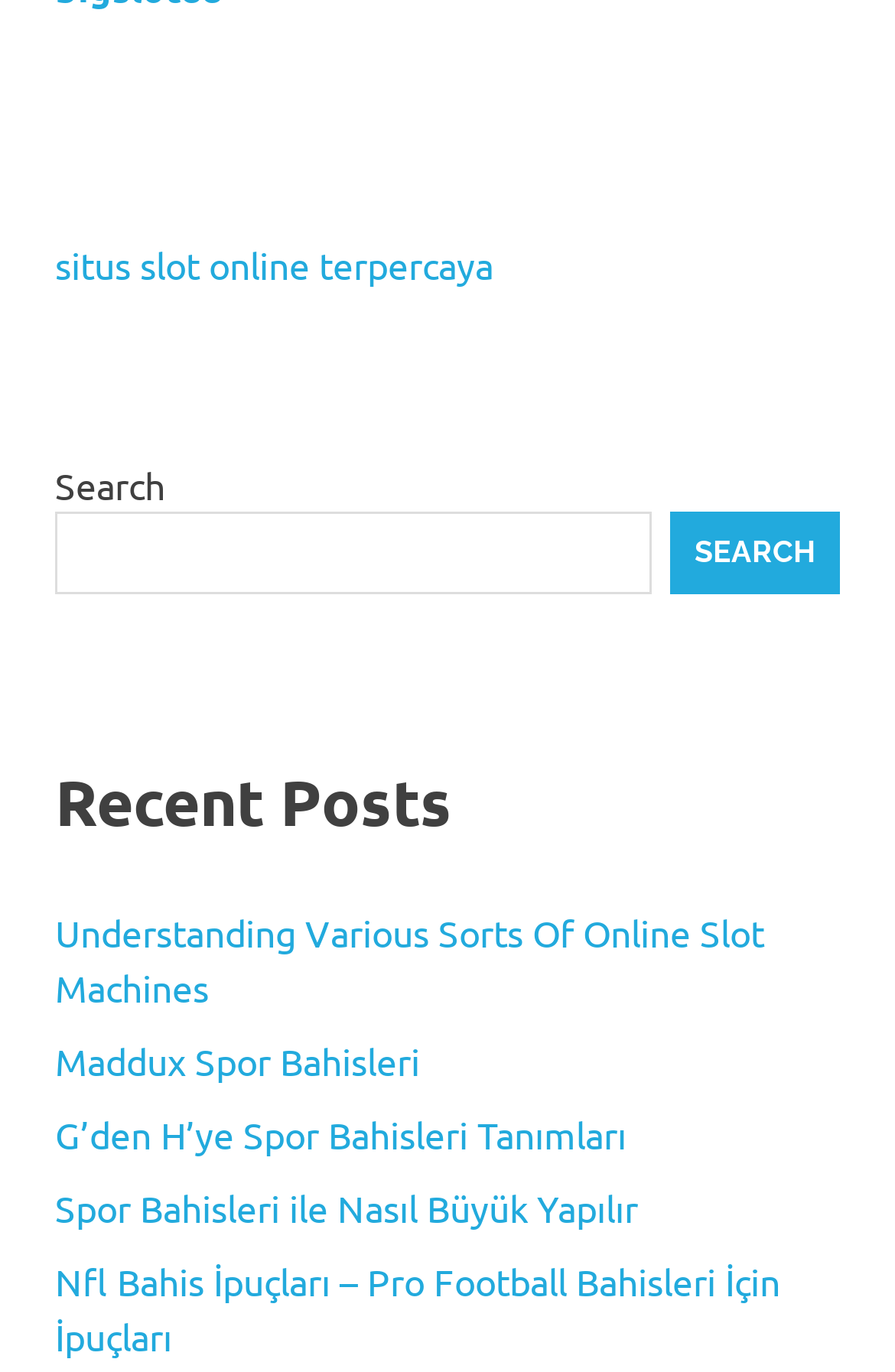How many elements are there in the top navigation bar?
Based on the image, give a one-word or short phrase answer.

2